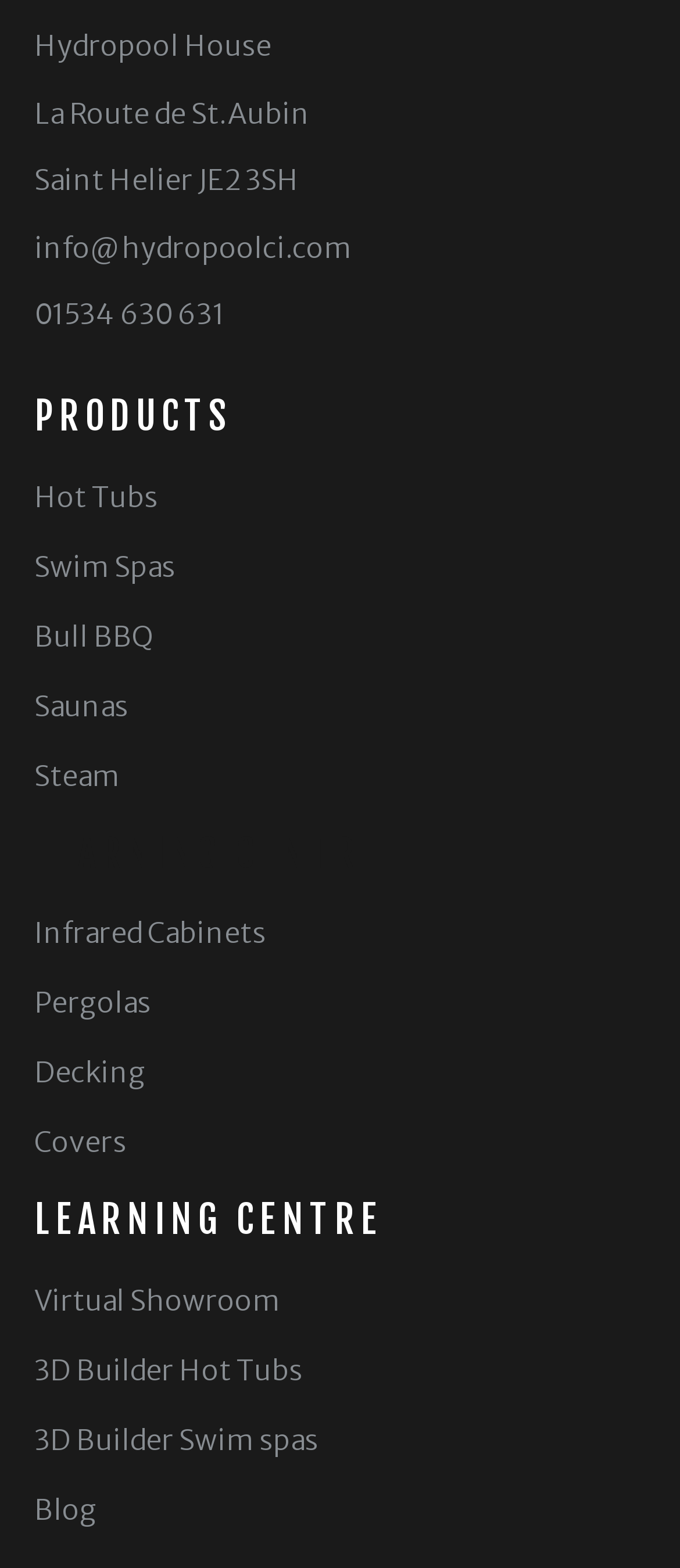Identify the bounding box coordinates of the clickable section necessary to follow the following instruction: "Learn about Saunas". The coordinates should be presented as four float numbers from 0 to 1, i.e., [left, top, right, bottom].

[0.05, 0.437, 0.95, 0.463]